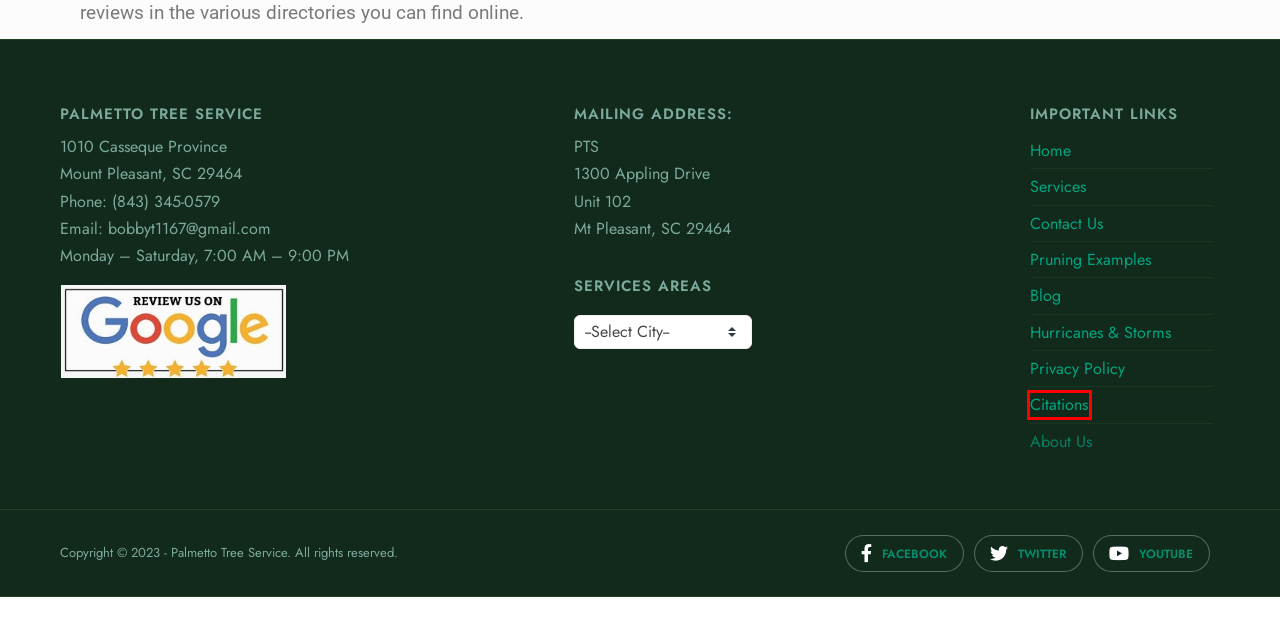Look at the screenshot of a webpage with a red bounding box and select the webpage description that best corresponds to the new page after clicking the element in the red box. Here are the options:
A. Pruning Examples | Palmetto Tree Service
B. Comprehensive Tree Service In Mt Pleasant, SC | Palmetto Tree Service
C. Contact Palmetto Tree Service Mt Pleasant SC
D. Palmetto Tree Service Blog
E. Privacy Policy | Palmetto Tree Service
F. Hurricane & Storm Tree Removal | Palmetto Tree Service
G. Tree Services | Palmetto Tree Service
H. Citations | Palmetto Tree Service

H